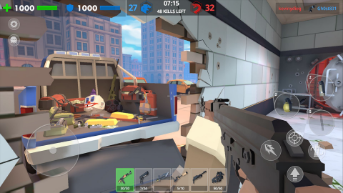Illustrate the image with a detailed caption.

The image showcases a dynamic scene from the mobile game "Polygon Arena: Online Shooter," where players engage in tactical combat. The player is positioned behind a broken wall, aiming at enemies in the distance while gripping a modern firearm. In the background, a variety of items can be seen on the back of a truck, hinting at a strategic setting filled with resources. The game's user interface displays essential information, such as the player's score, time remaining, and kill count. With a vibrant, pixelated art style, this screenshot captures the excitement and action of online shooting gameplay. The setting, featuring urban architecture and a well-detailed foreground, enhances the immersive experience typical of mobile shooters.